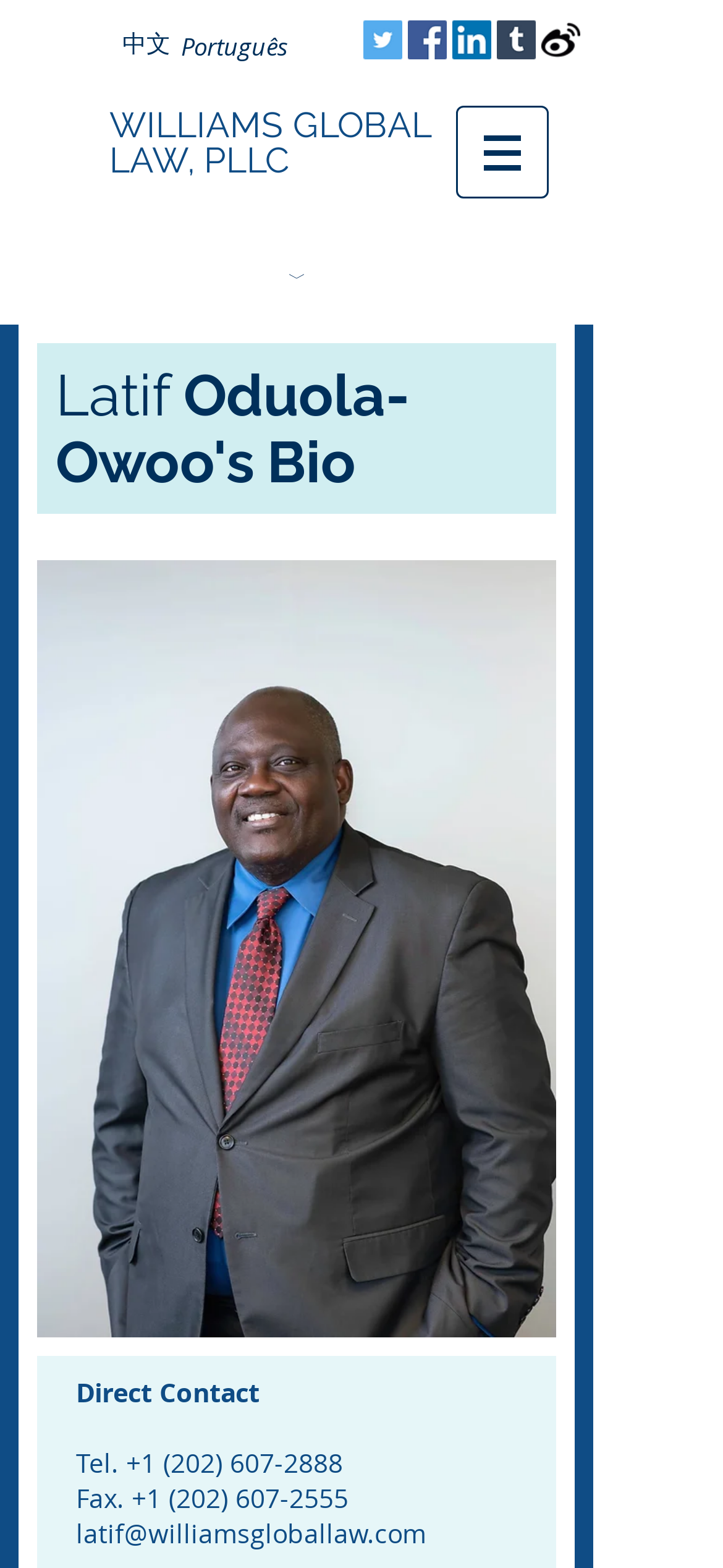Provide the bounding box coordinates of the area you need to click to execute the following instruction: "Send an email to Latif".

[0.105, 0.966, 0.59, 0.989]